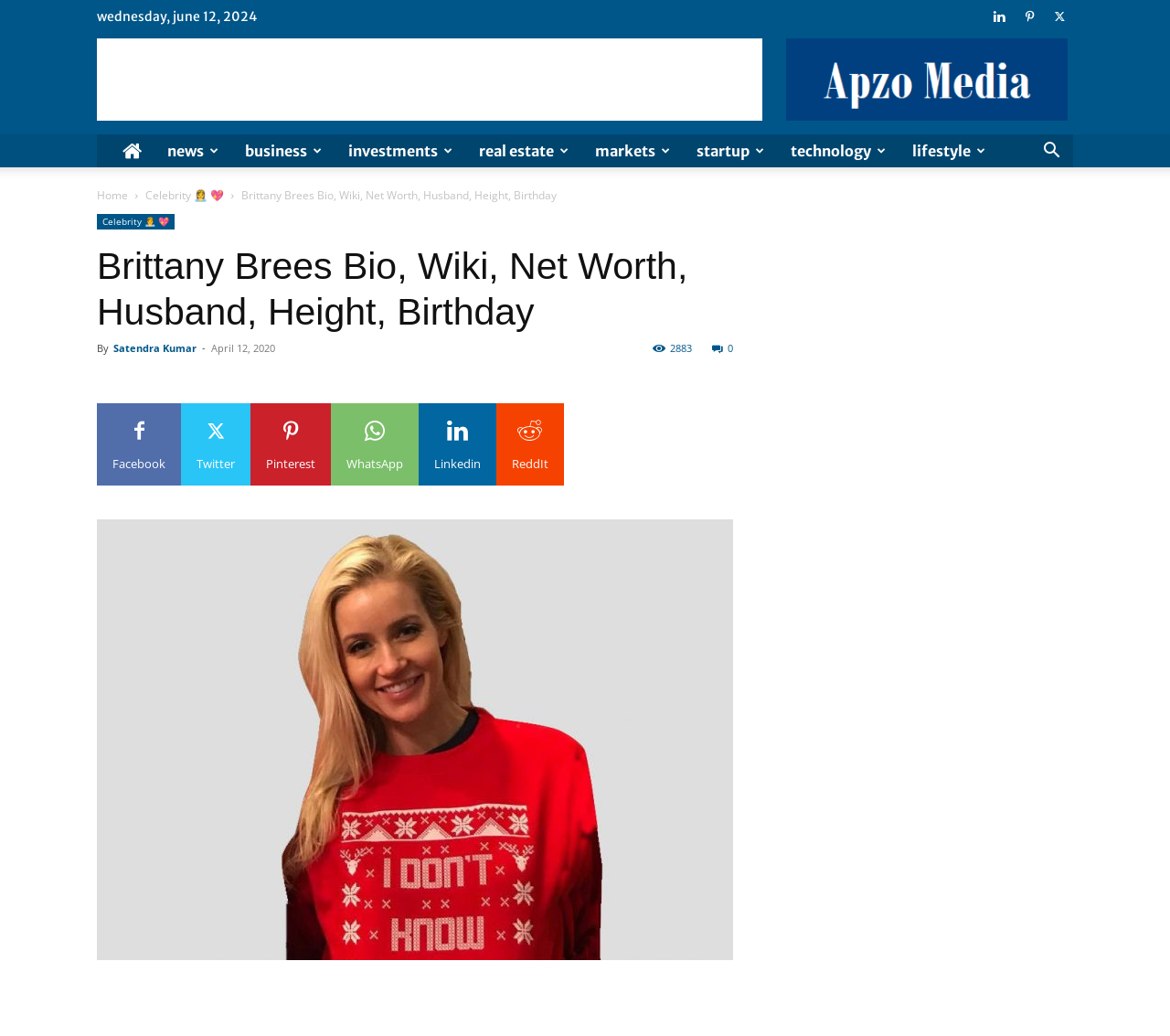Please indicate the bounding box coordinates of the element's region to be clicked to achieve the instruction: "Click on the 'Home' link". Provide the coordinates as four float numbers between 0 and 1, i.e., [left, top, right, bottom].

[0.083, 0.181, 0.109, 0.196]